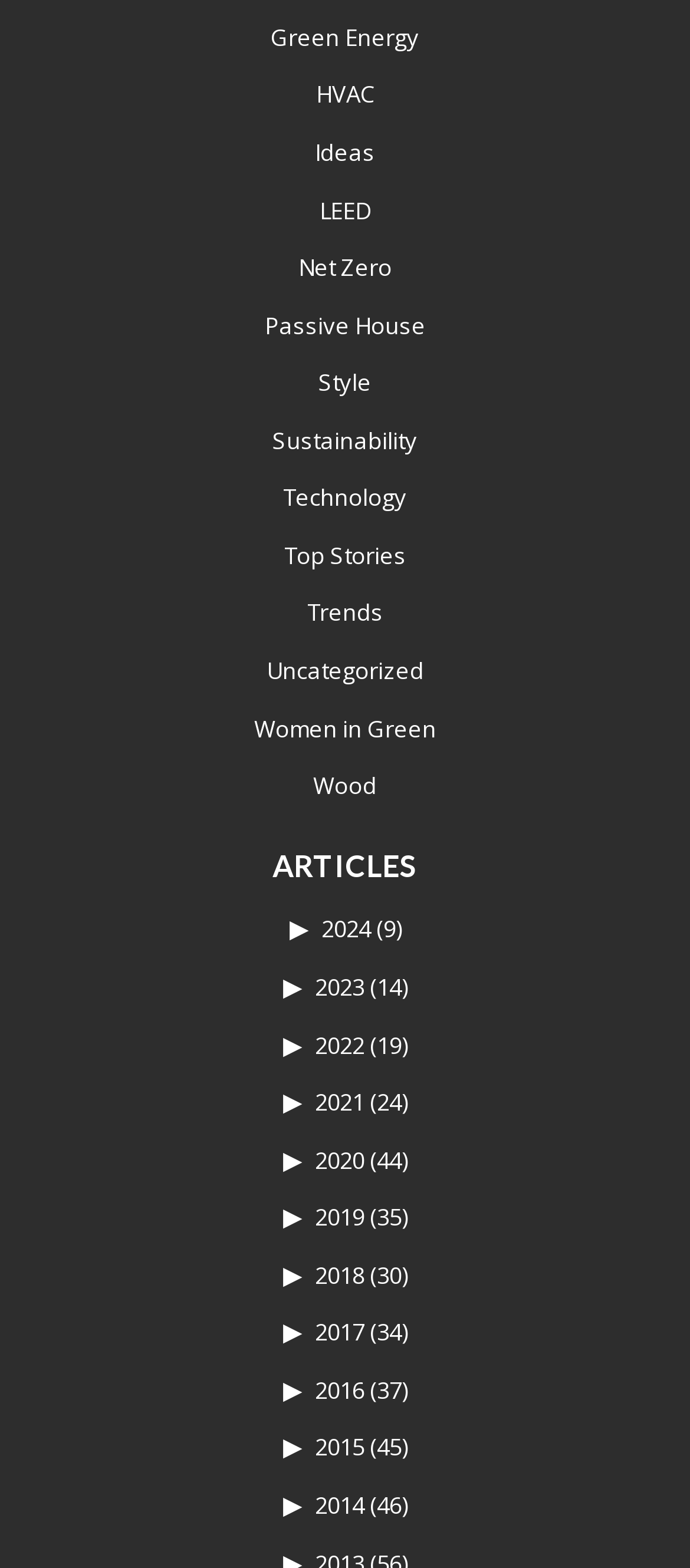What is the heading above the list of years?
Look at the image and respond with a single word or a short phrase.

ARTICLES